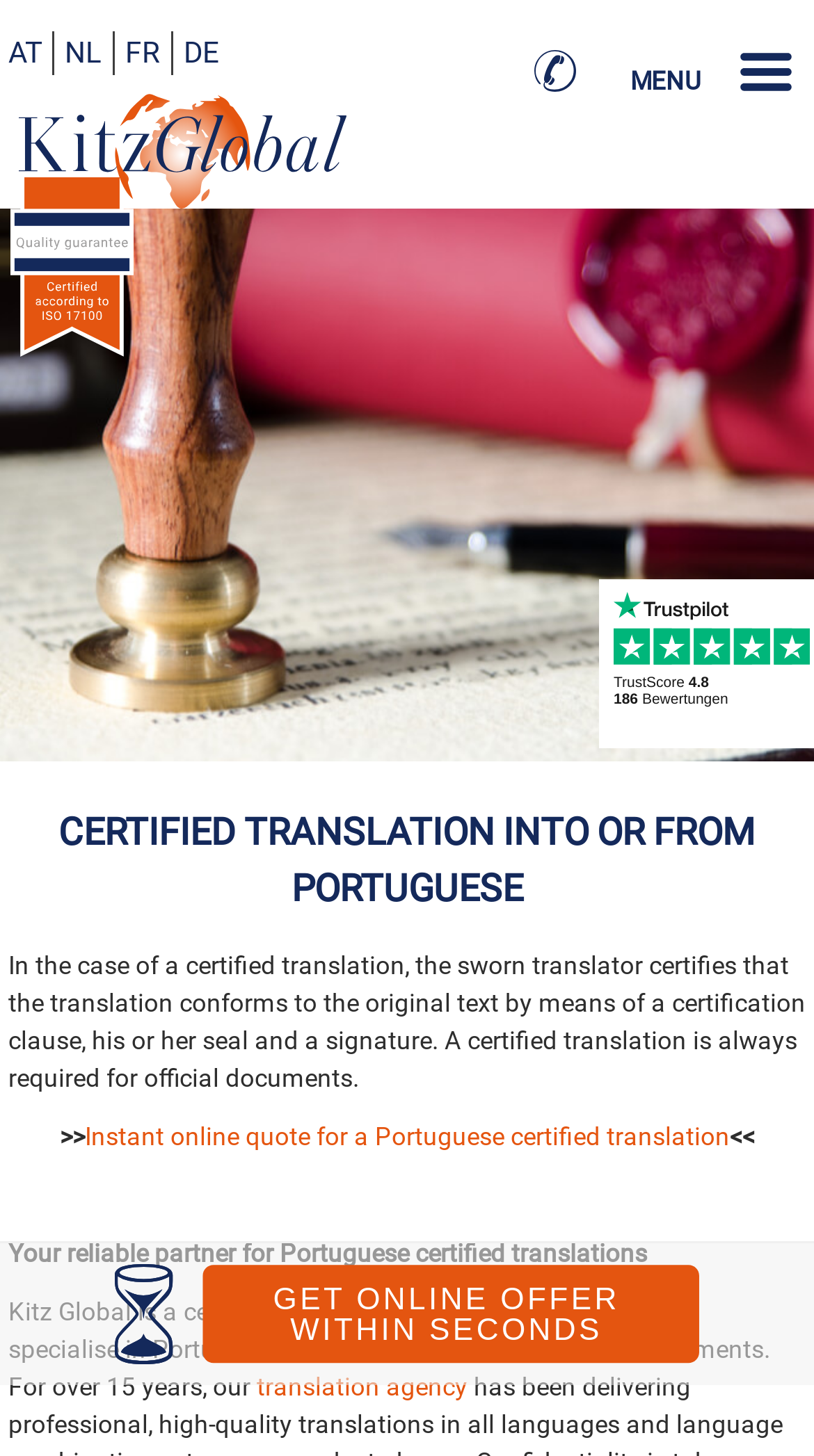Use a single word or phrase to answer the following:
How can I get an estimate for a Portuguese certified translation?

Order online